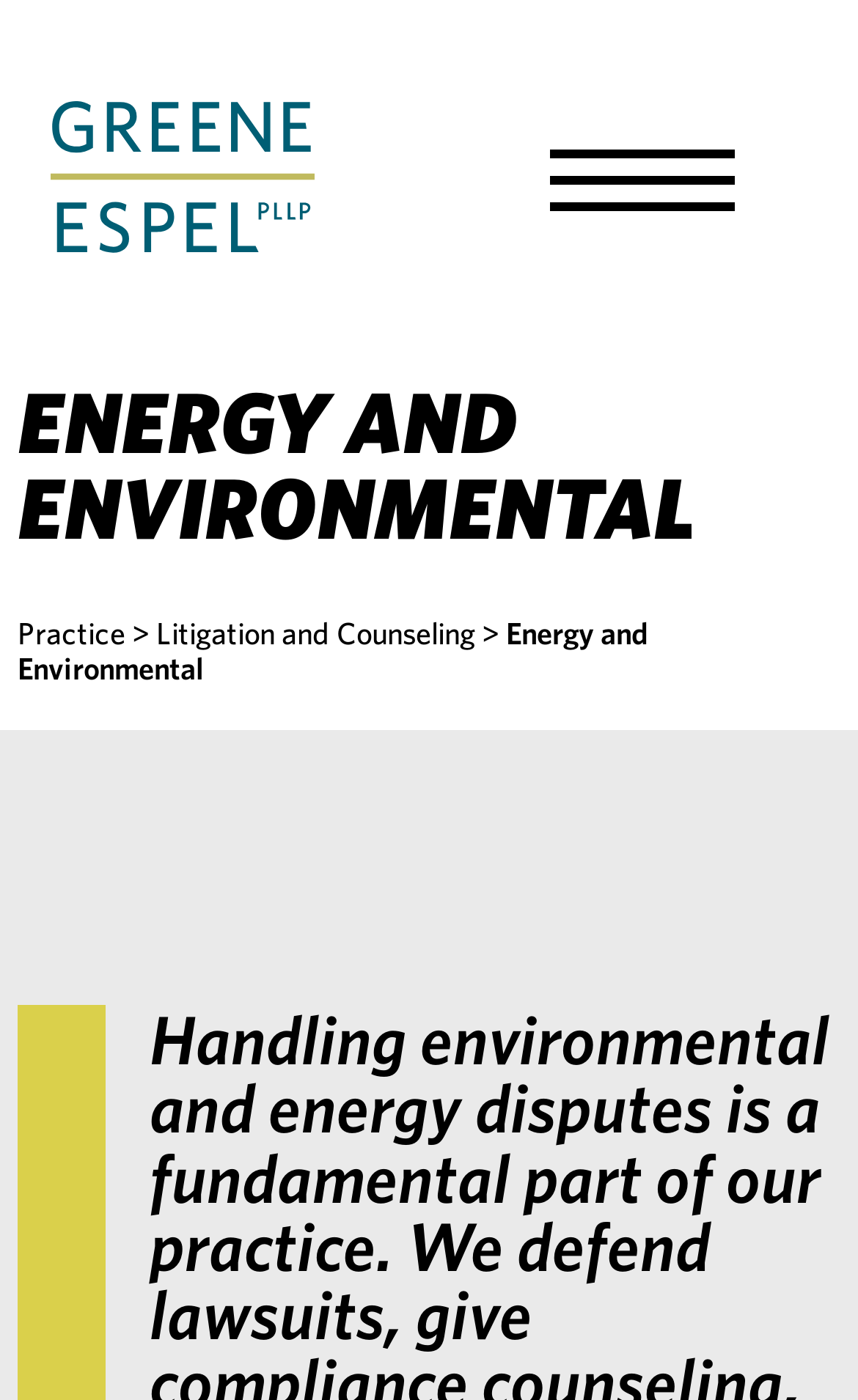Determine the title of the webpage and give its text content.

ENERGY AND ENVIRONMENTAL